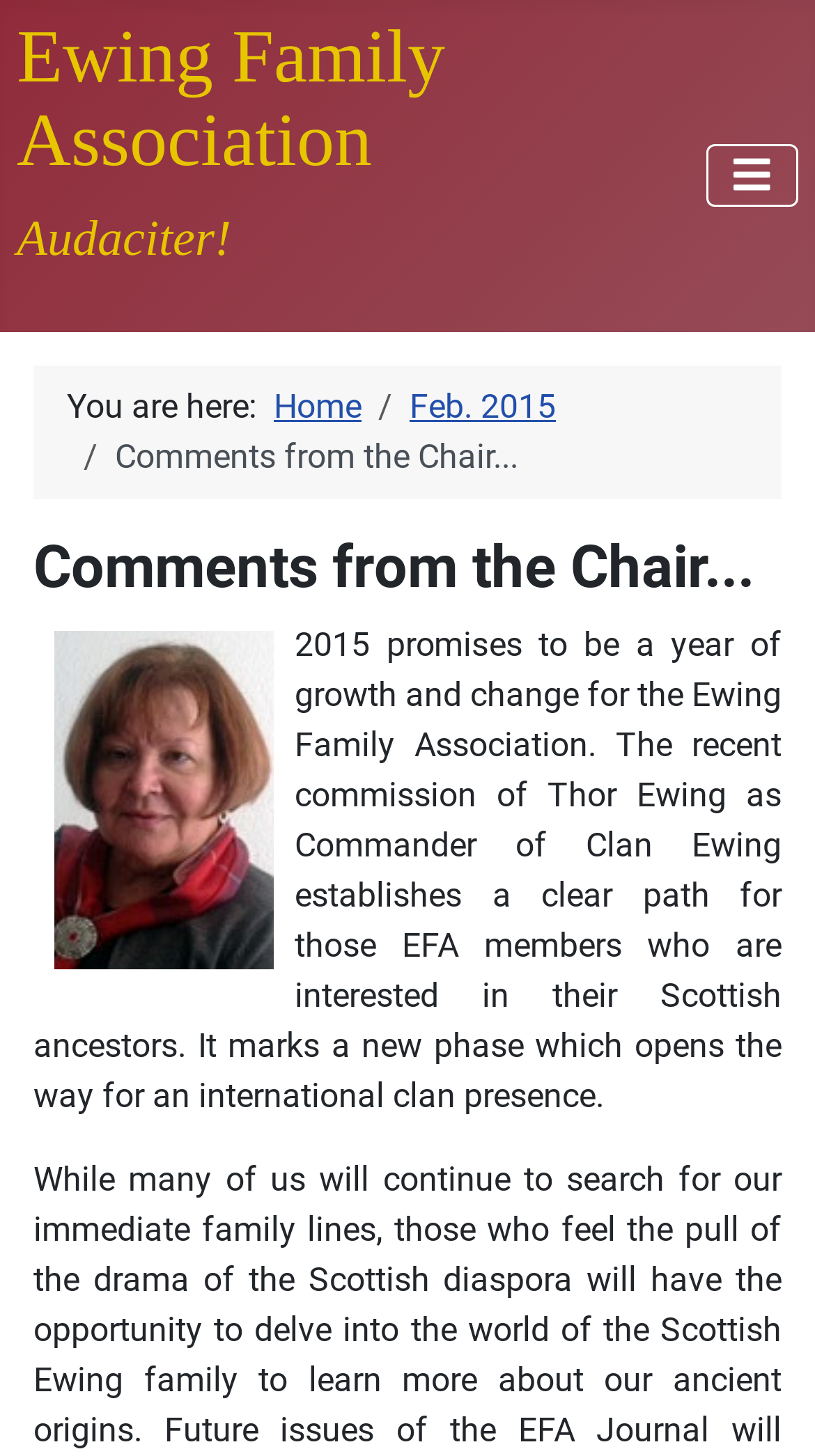Generate a comprehensive description of the webpage.

The webpage is about the Ewing Family Association, which is dedicated to the study and genealogy of Ewing and related families. At the top left of the page, there is a title that reads "Ewing Family" and "Association" on separate lines. Below the title, there is a phrase "Audaciter!".

On the top right of the page, there is a navigation menu labeled "Top Menu" with a toggle button. Below the title, there is a breadcrumbs navigation section that shows the current page location, which is "Comments from the Chair...". The breadcrumbs section also includes links to "Home" and "Feb. 2015".

The main content of the page is a message from the chair, which is headed by a title "Comments from the Chair...". The message discusses the growth and change of the Ewing Family Association, specifically the commission of Thor Ewing as Commander of Clan Ewing, and its implications for the association's international presence. The message is a block of text that spans most of the page's width.